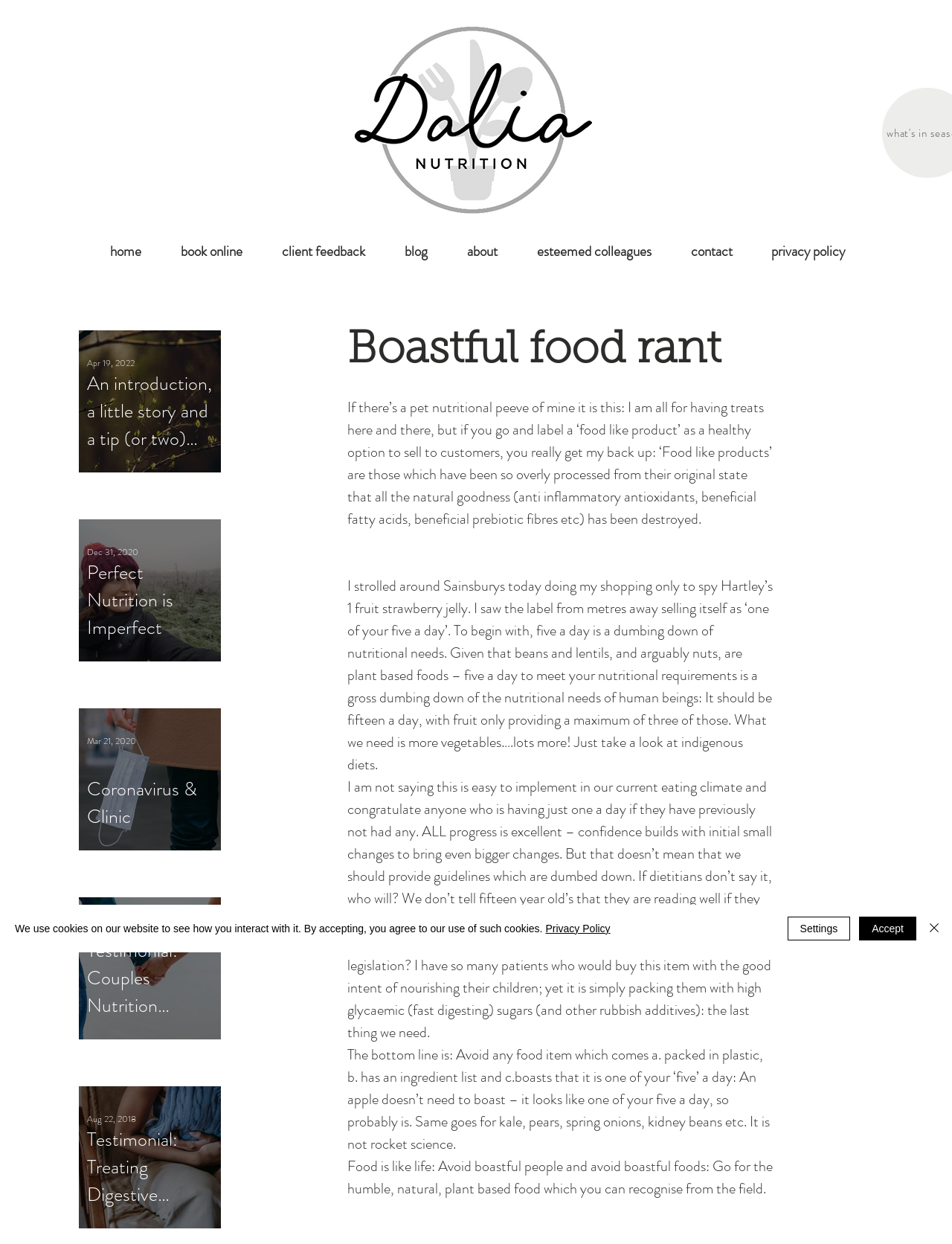Please identify the primary heading on the webpage and return its text.

Boastful food rant